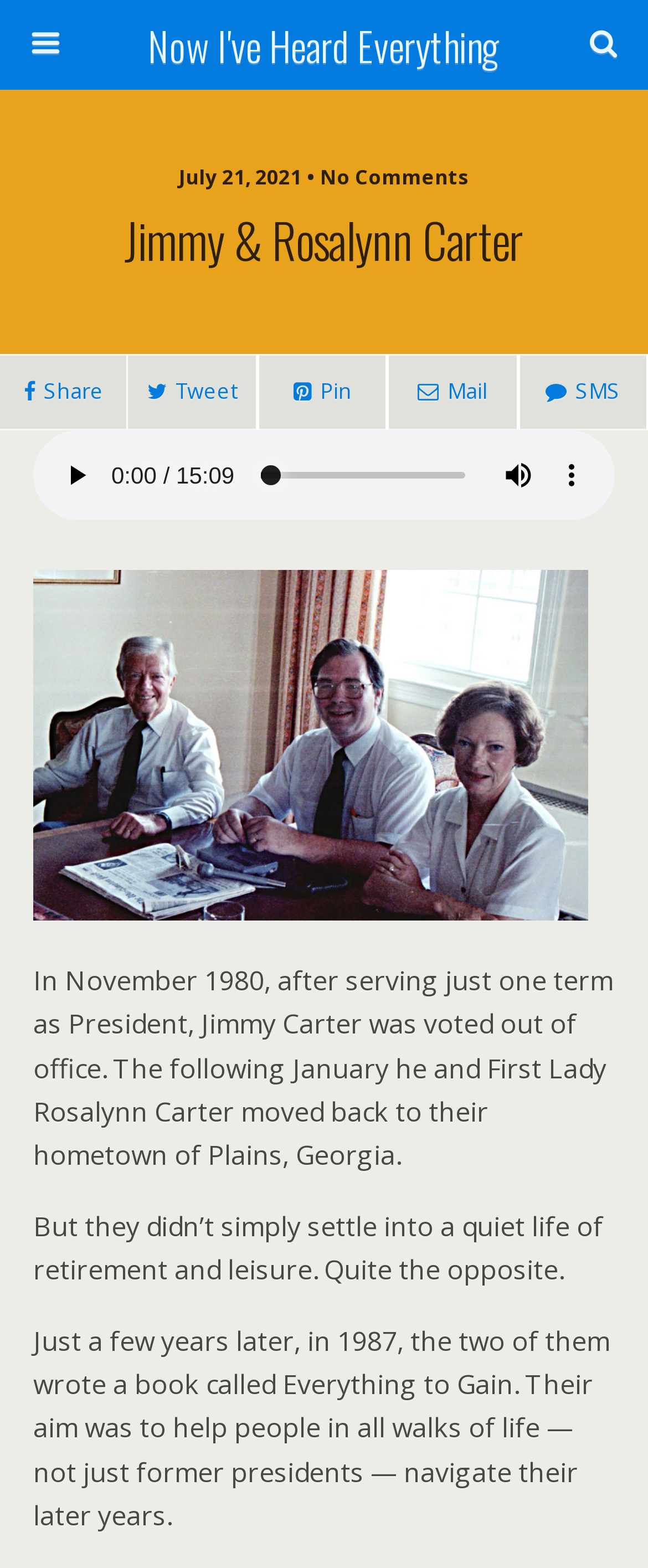Bounding box coordinates must be specified in the format (top-left x, top-left y, bottom-right x, bottom-right y). All values should be floating point numbers between 0 and 1. What are the bounding box coordinates of the UI element described as: Pin

[0.397, 0.226, 0.598, 0.274]